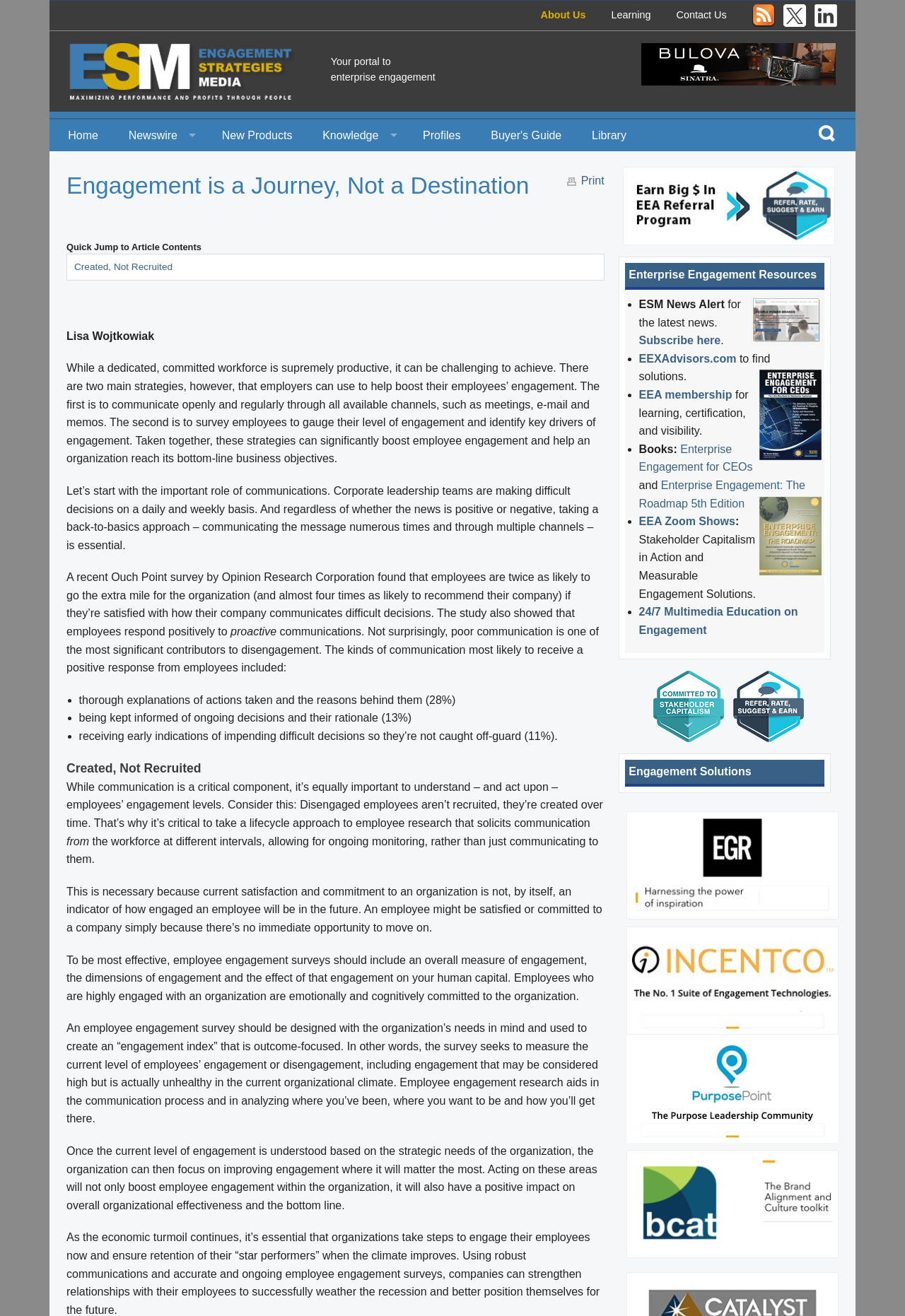Find the bounding box coordinates of the element to click in order to complete the given instruction: "Click on About Us."

[0.597, 0.007, 0.647, 0.015]